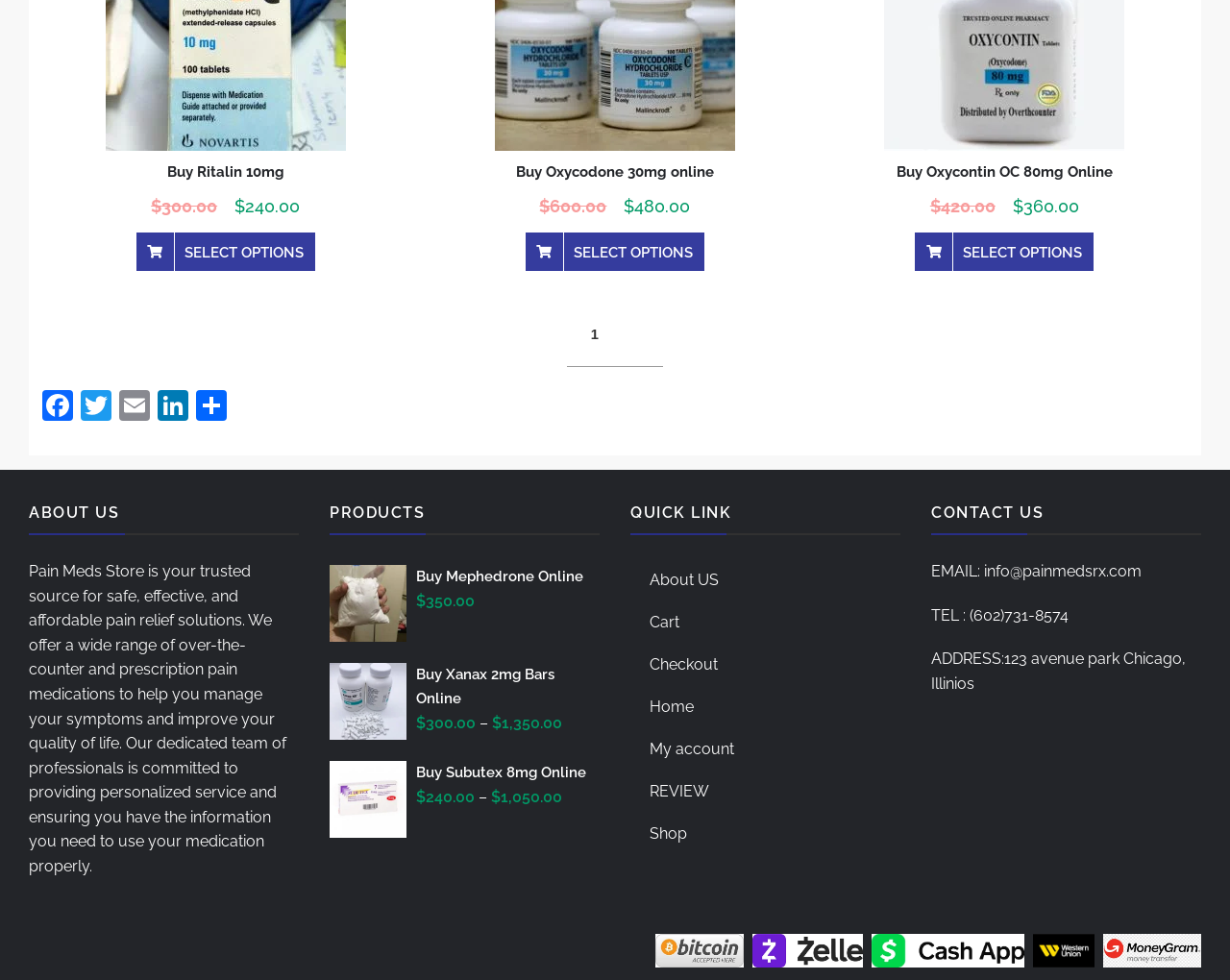Could you provide the bounding box coordinates for the portion of the screen to click to complete this instruction: "View 'About US'"?

[0.023, 0.511, 0.243, 0.546]